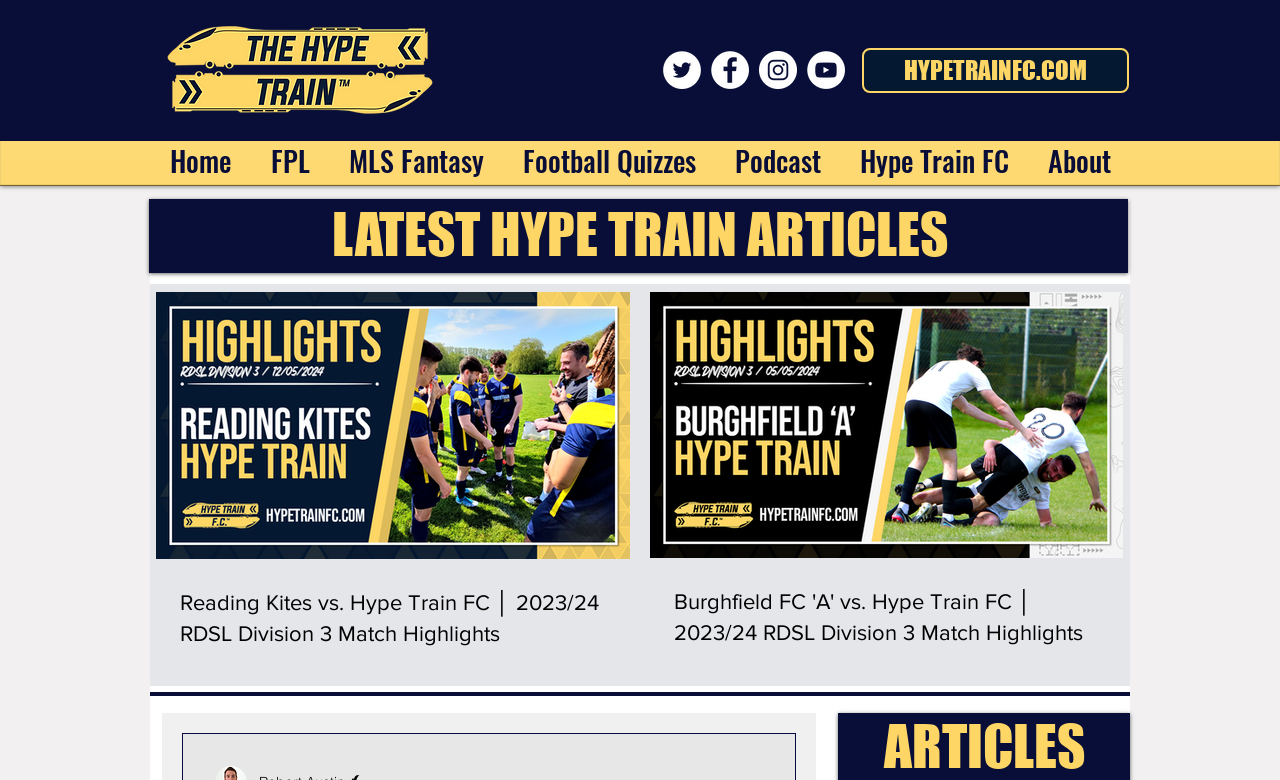How many articles are listed on the webpage?
Give a detailed explanation using the information visible in the image.

I counted the number of articles in the post list region on the webpage and found two articles.